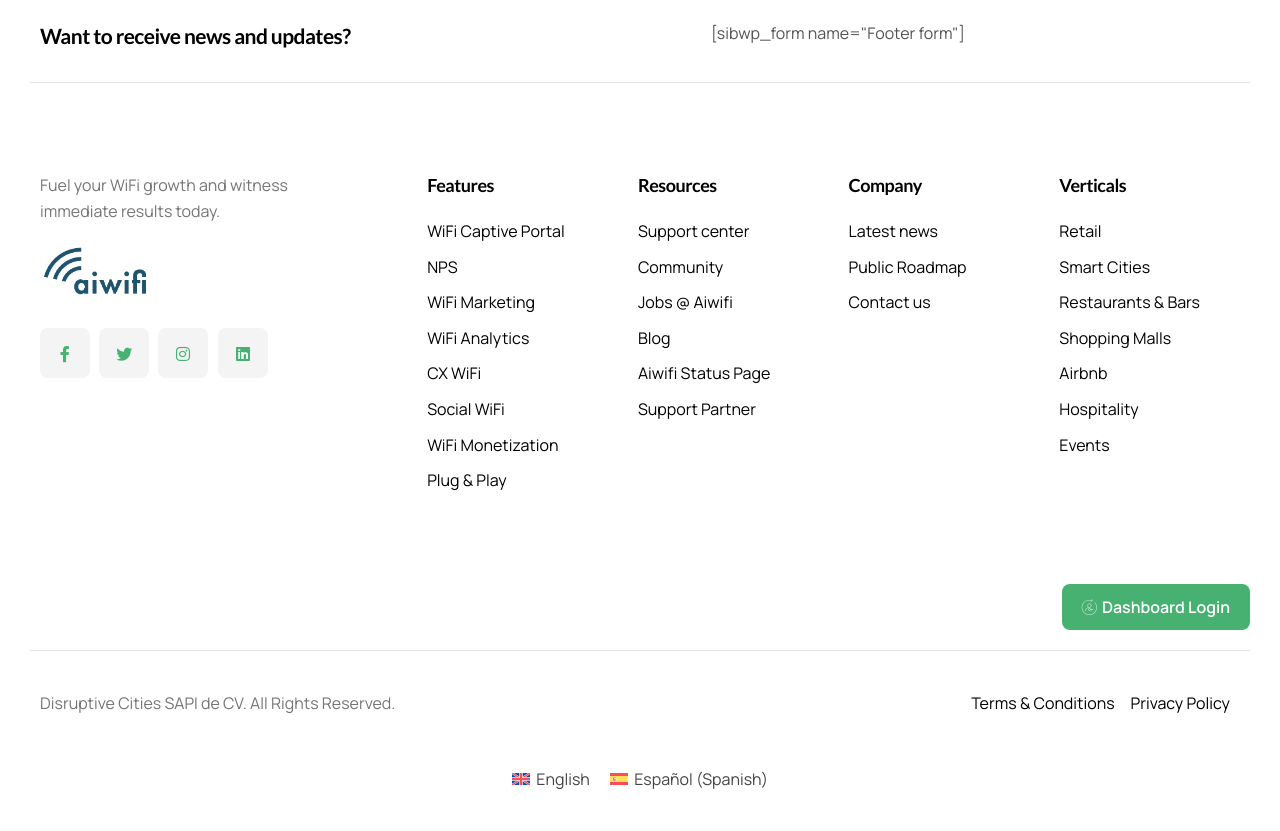Examine the image carefully and respond to the question with a detailed answer: 
What is the last feature listed?

I looked at the section with the heading 'Features' and found the last link listed, which is 'Plug & Play'.